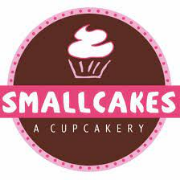What is written in smaller pink text beneath the brand name?
Look at the image and construct a detailed response to the question.

The brand name 'SMALLCAKES' is prominently displayed in bold, playful white letters, while 'A CUPCAKERY' appears in smaller pink text beneath it, creating a cheerful and inviting aesthetic.